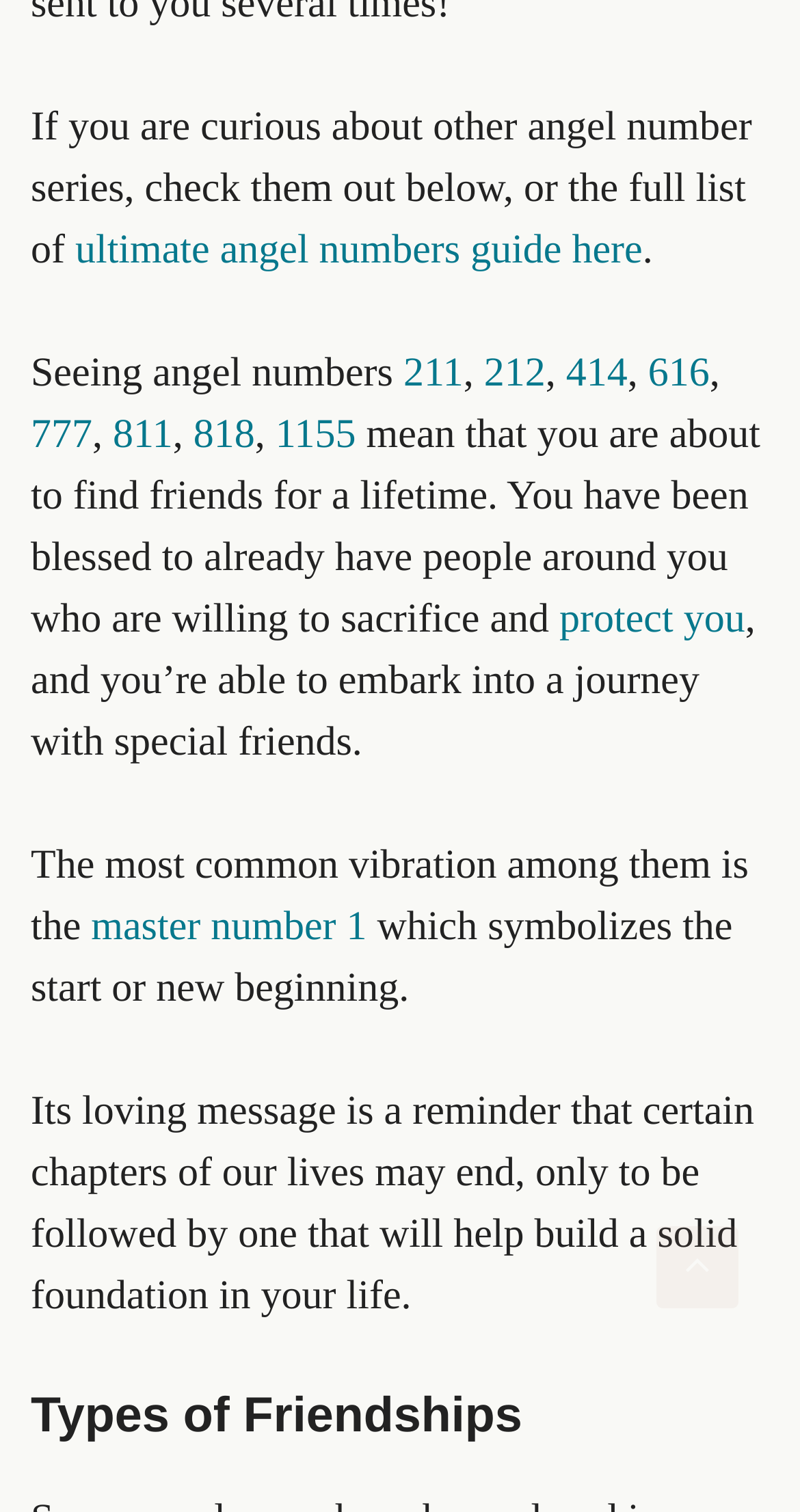Identify the bounding box coordinates of the element to click to follow this instruction: 'Read about the meaning of angel number 211'. Ensure the coordinates are four float values between 0 and 1, provided as [left, top, right, bottom].

[0.504, 0.232, 0.579, 0.262]